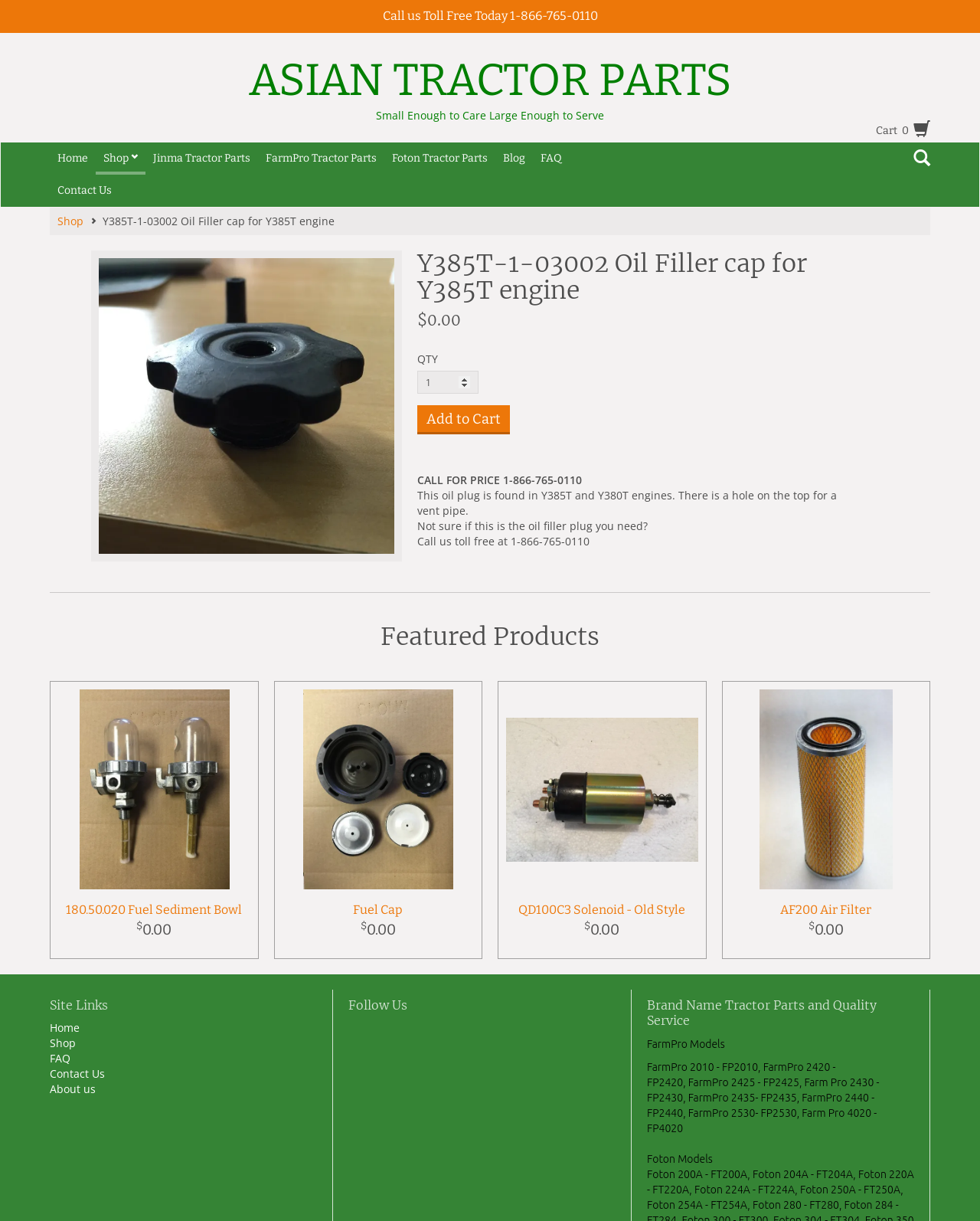Determine the bounding box of the UI component based on this description: "Details Fuel Cap $0.00". The bounding box coordinates should be four float values between 0 and 1, i.e., [left, top, right, bottom].

[0.28, 0.558, 0.491, 0.785]